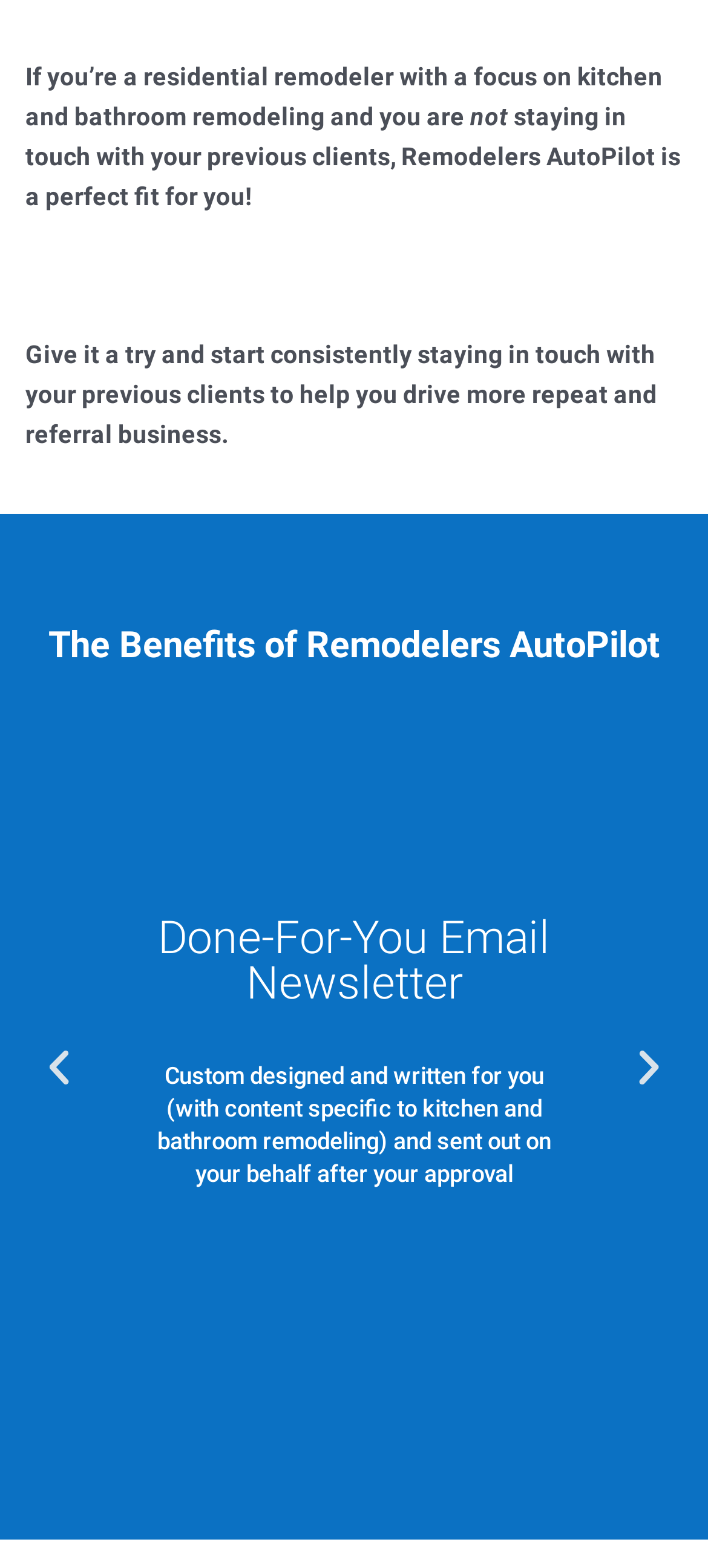What is the name of the system?
Provide an in-depth answer to the question, covering all aspects.

The text 'Remodelers AutoPilot is a perfect fit for you!' indicates that Remodelers AutoPilot is the name of the system being referred to.